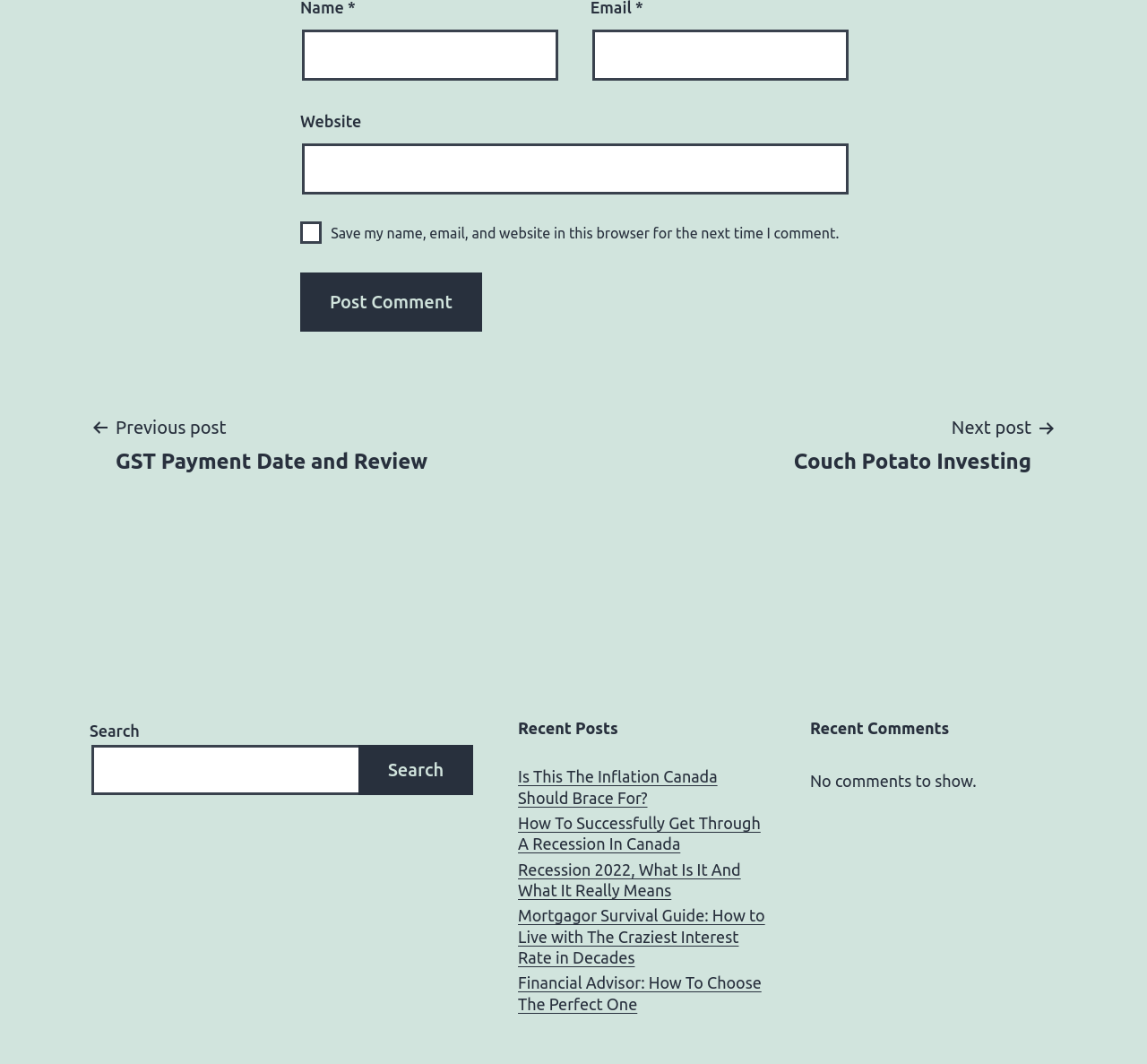Please determine the bounding box coordinates of the element to click on in order to accomplish the following task: "Enter your name". Ensure the coordinates are four float numbers ranging from 0 to 1, i.e., [left, top, right, bottom].

[0.263, 0.028, 0.487, 0.076]